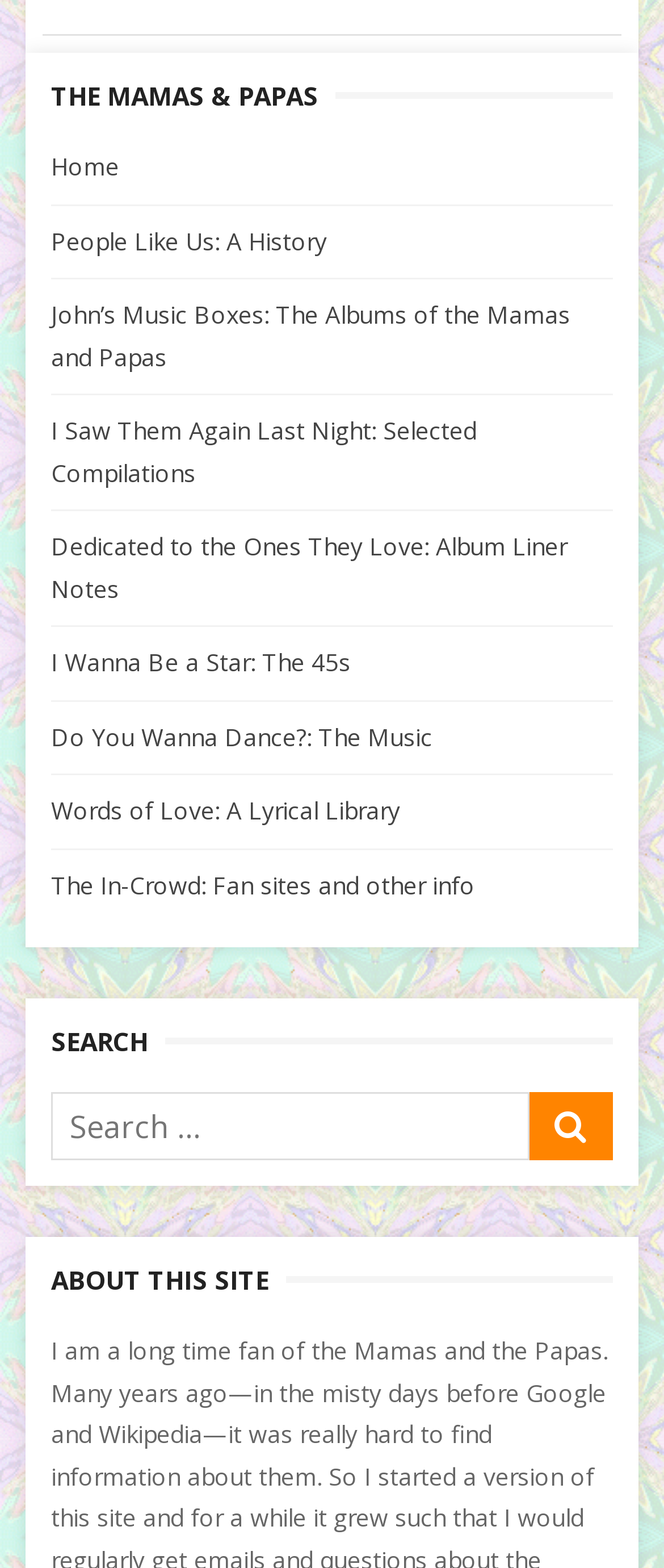Please give a succinct answer to the question in one word or phrase:
What is the name of the band?

THE MAMAS & PAPAS